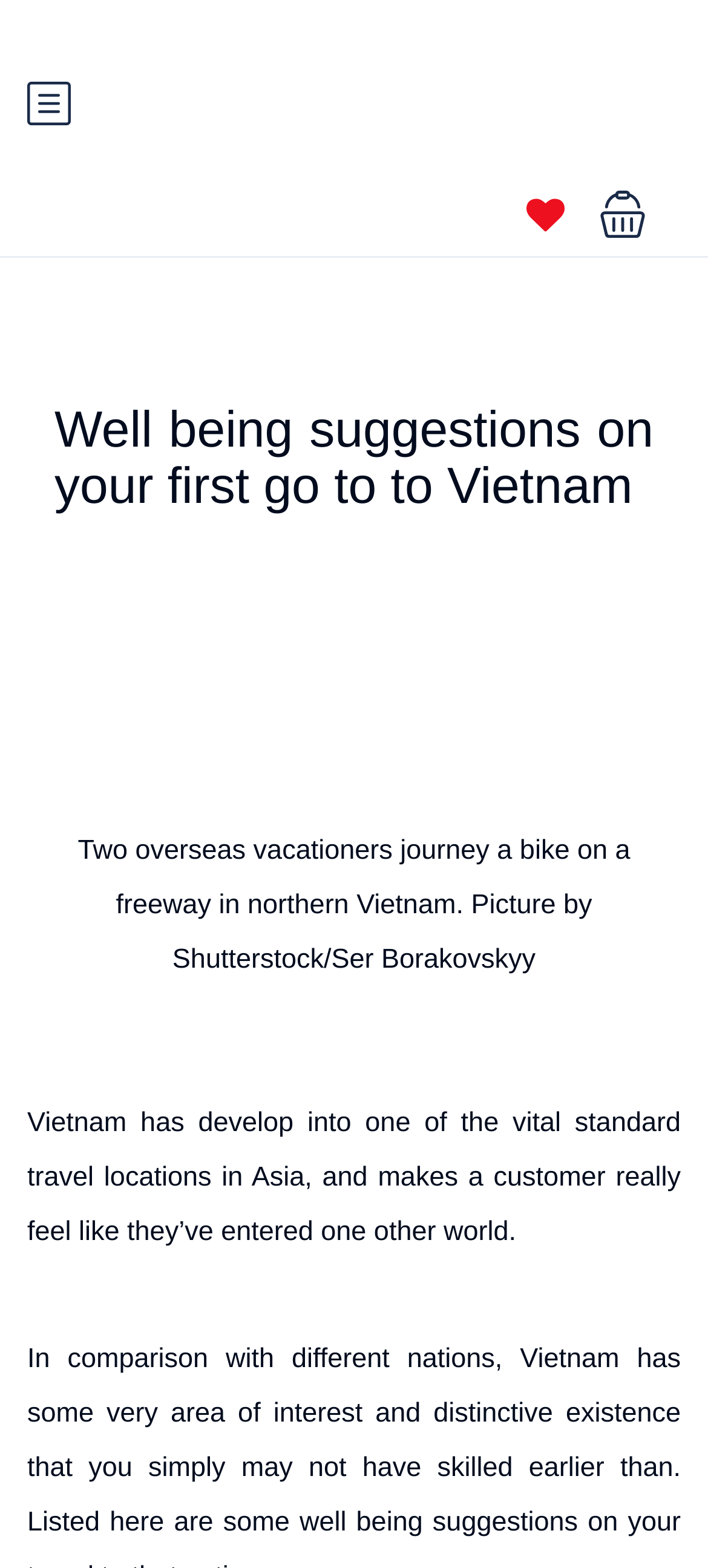Review the image closely and give a comprehensive answer to the question: What is the purpose of the icon with the tooltip 'View your wishlist'?

I found the answer by looking at the link element with the text '' which has a tooltip 'View your wishlist' and is located at the top right of the page.